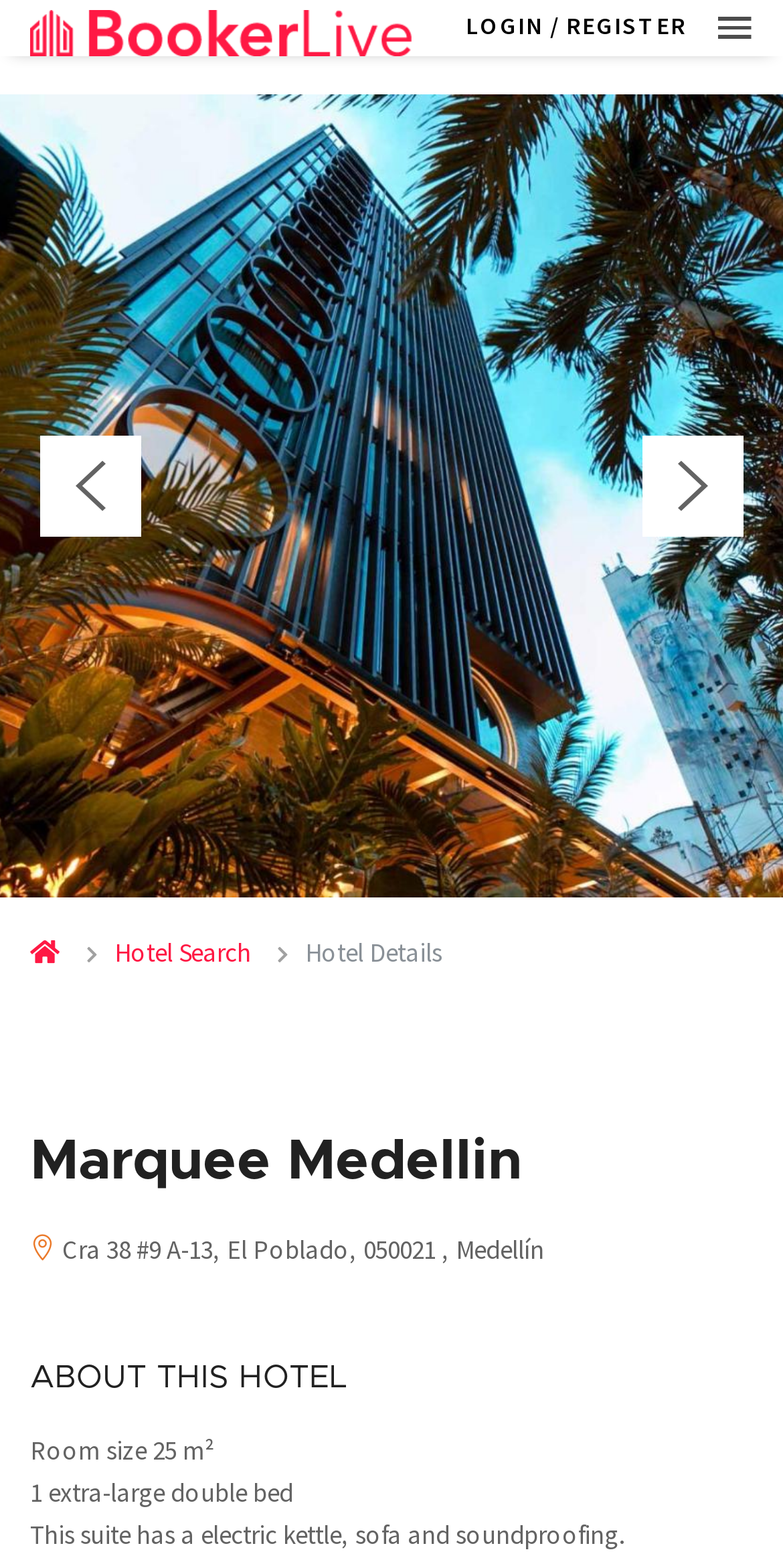Determine the bounding box coordinates (top-left x, top-left y, bottom-right x, bottom-right y) of the UI element described in the following text: What's included

[0.287, 0.0, 0.613, 0.056]